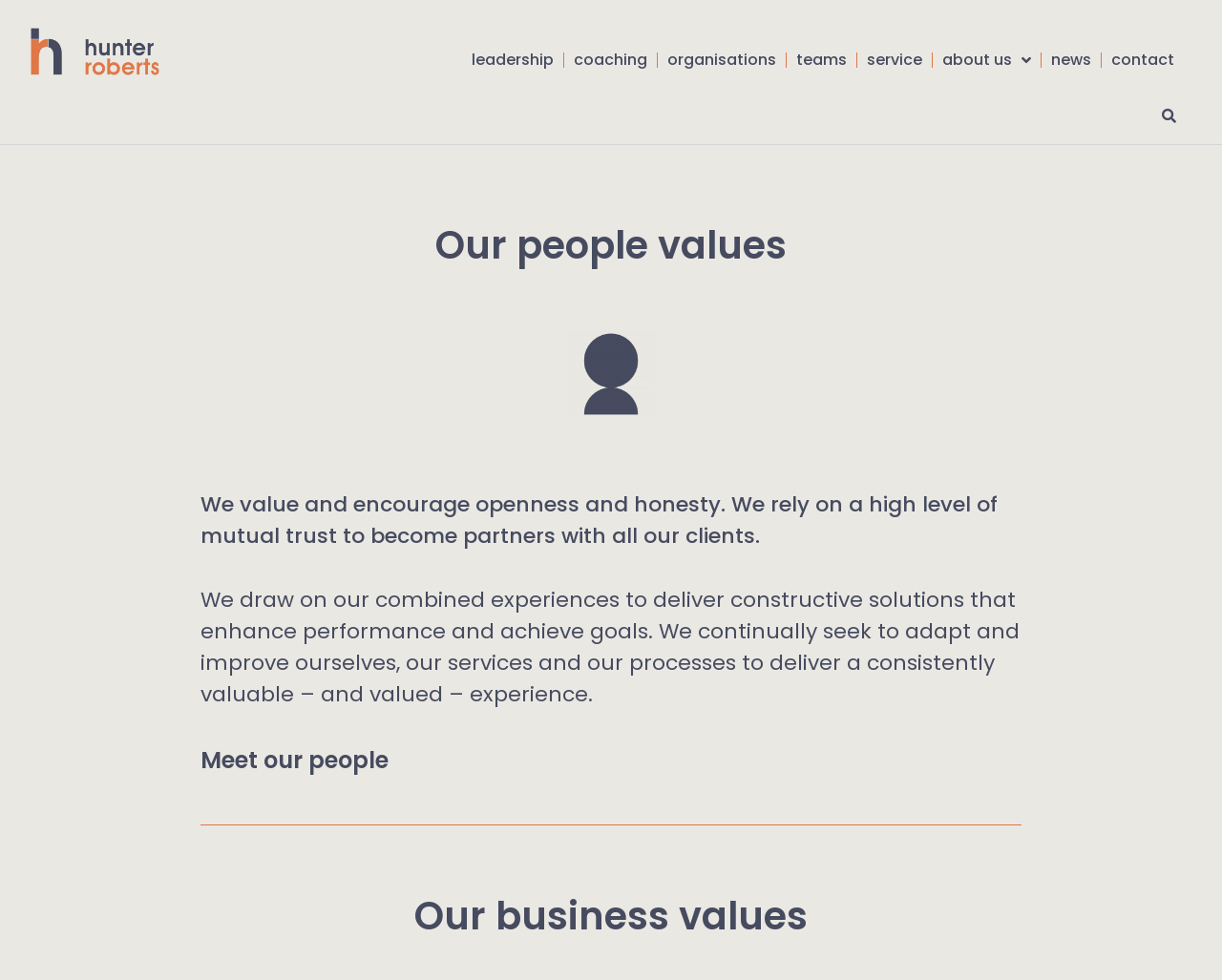Please find the bounding box coordinates of the element that you should click to achieve the following instruction: "Click on the 'Case Studies of Teaching Practice' link". The coordinates should be presented as four float numbers between 0 and 1: [left, top, right, bottom].

None